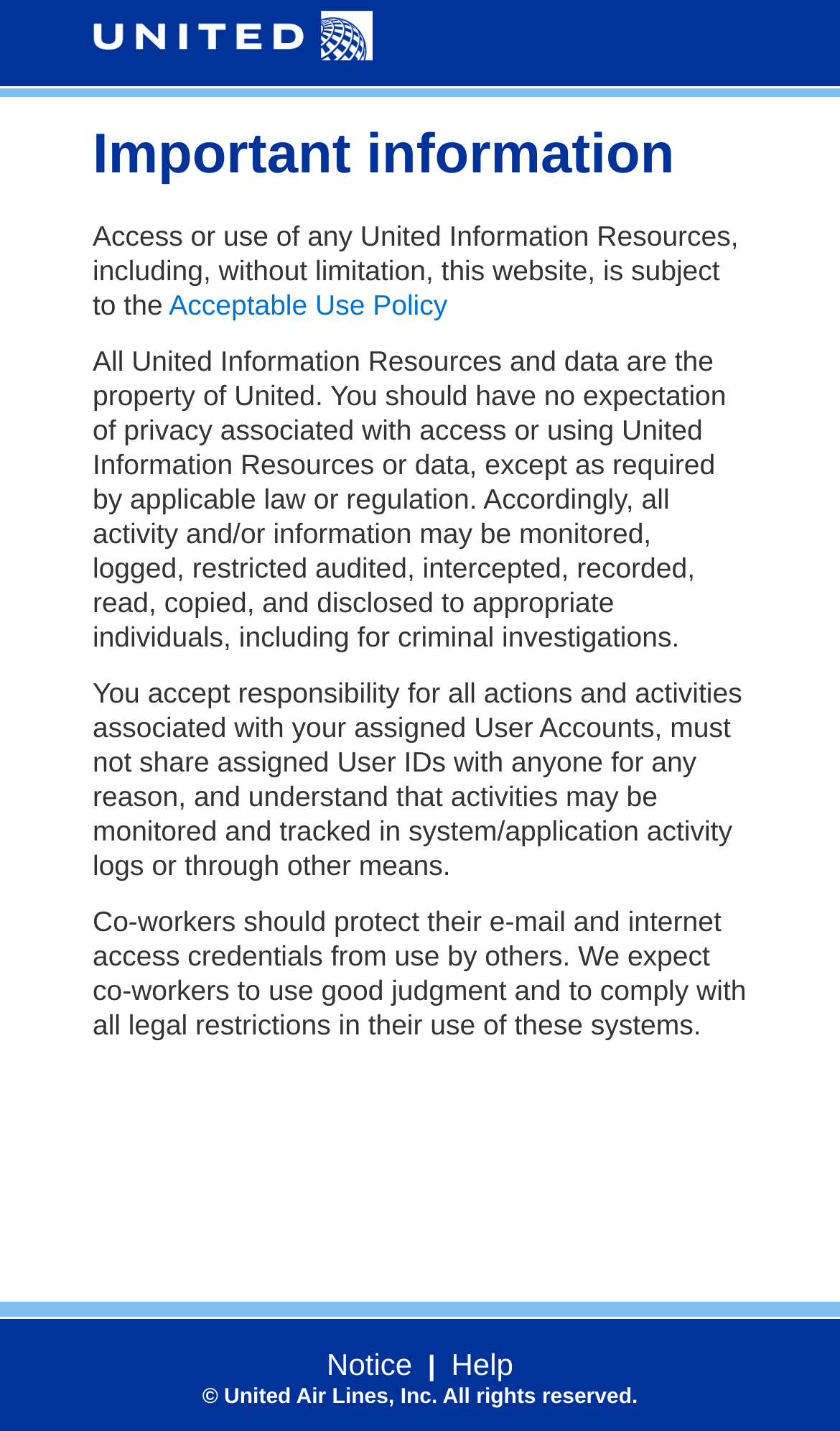Provide a short answer to the following question with just one word or phrase: What should co-workers protect from others?

E-mail and internet access credentials